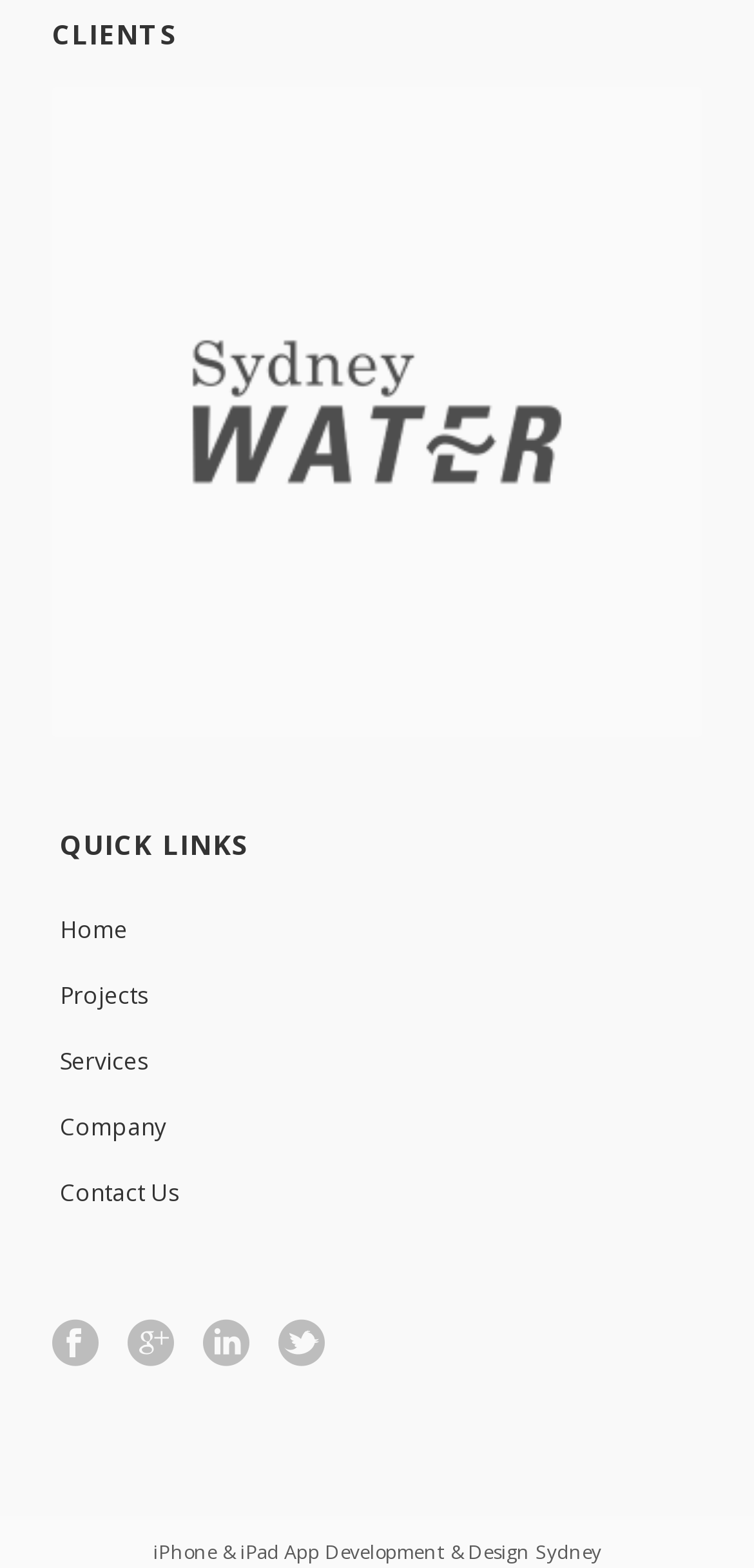What is the location of the company providing the app development service? Examine the screenshot and reply using just one word or a brief phrase.

Sydney